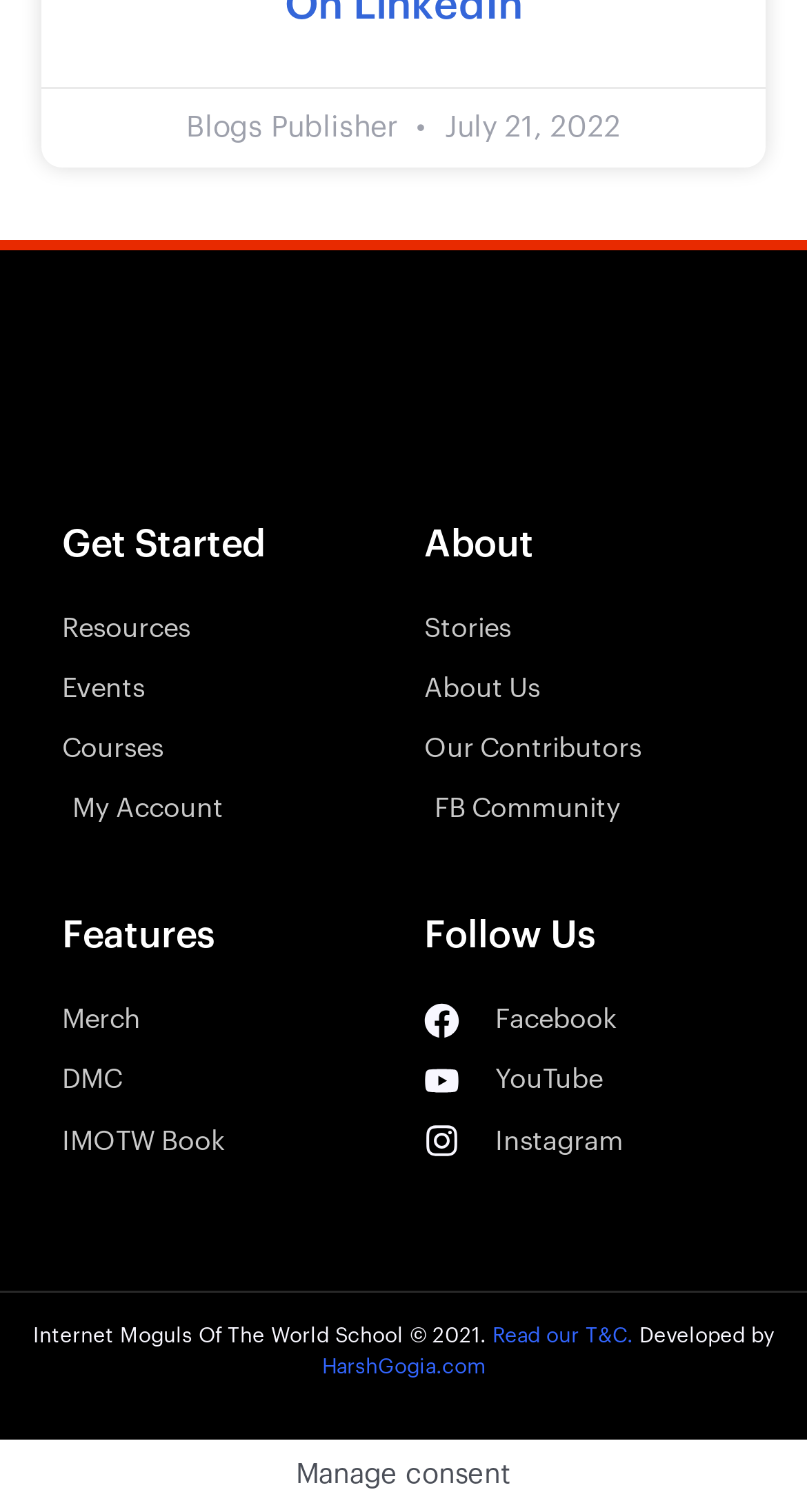What is the last link in the 'About' section?
Look at the image and construct a detailed response to the question.

The last link in the 'About' section can be found by looking at the links under the 'About' heading, which are 'Stories', 'About Us', 'Our Contributors', and 'FB Community'. The last one is 'FB Community'.